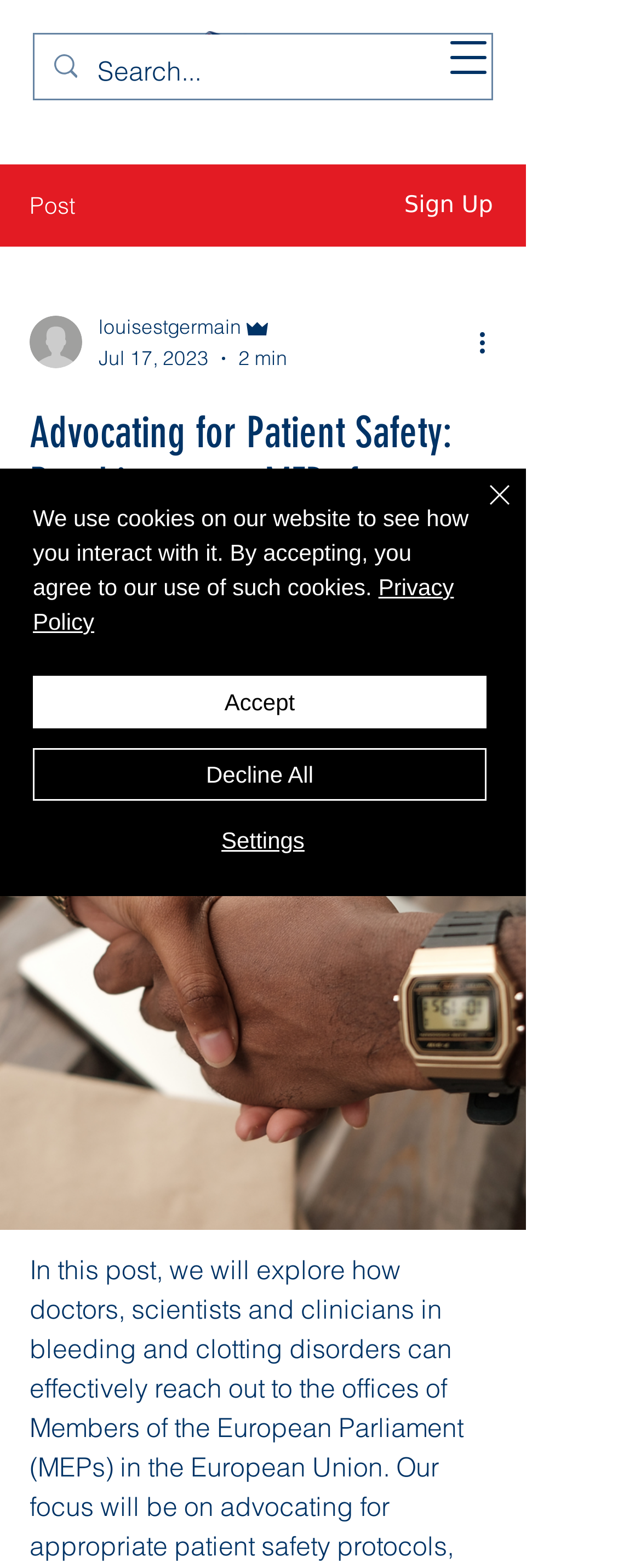Construct a thorough caption encompassing all aspects of the webpage.

The webpage is focused on advocating for patient safety, specifically on the topics of thrombosis and hemostasis, with a focus on reaching out to members of the European Parliament. 

At the top left corner, there is a logo image, and next to it, a navigation menu button. On the top right corner, there is a search bar with a magnifying glass icon. Below the search bar, there are two buttons, "Post" and "Sign Up". 

Further down, there is a section with a writer's picture, their name "louisestgermain", and their role "Admin", along with the date "Jul 17, 2023" and a time "2 min". There is also a "More actions" button with an image. 

The main content of the webpage is a blog post titled "Advocating for Patient Safety: Reaching out to MEPs for improved thrombosis and hemostasis Care". Below the title, there is a welcome message, and then a large button with the text "Building relationships with MEPs about thrombosis and hemostasis". 

At the bottom of the page, there is a cookie policy alert with a message about using cookies on the website. The alert has buttons to "Accept", "Decline All", or "Settings", as well as a link to the "Privacy Policy" and a "Close" button with an image.